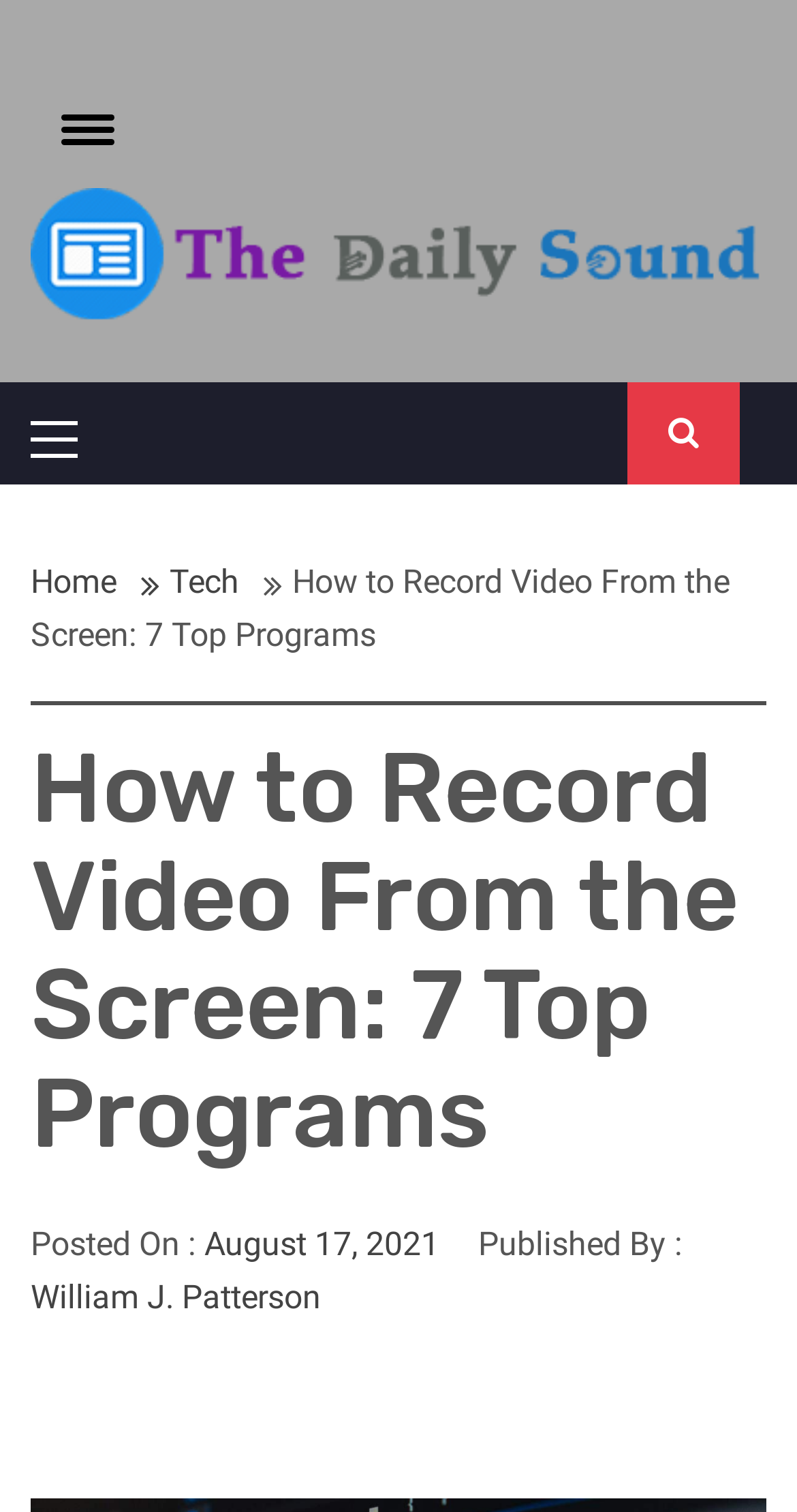Find the bounding box of the UI element described as: "William J. Patterson". The bounding box coordinates should be given as four float values between 0 and 1, i.e., [left, top, right, bottom].

[0.038, 0.845, 0.403, 0.871]